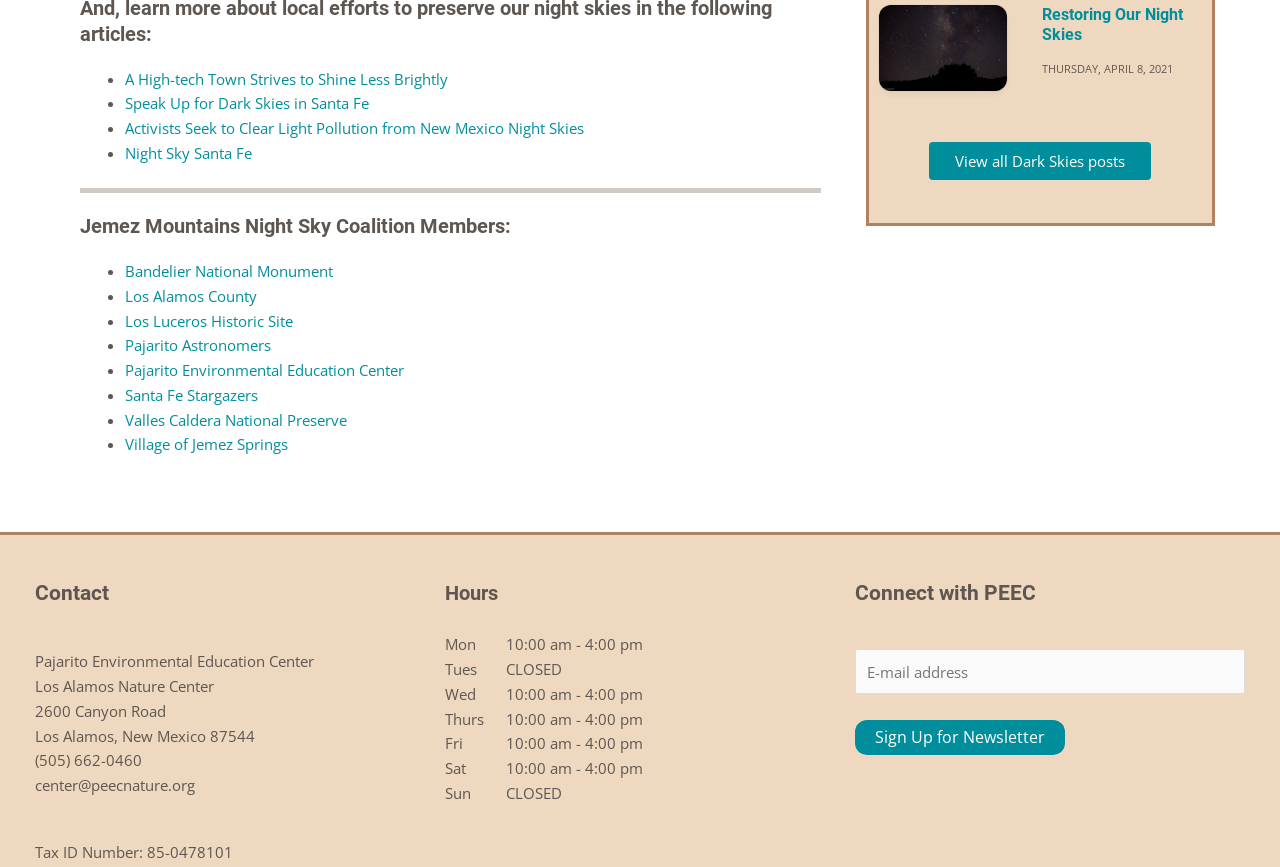Determine the bounding box for the UI element described here: "Pajarito Environmental Education Center".

[0.098, 0.415, 0.316, 0.438]